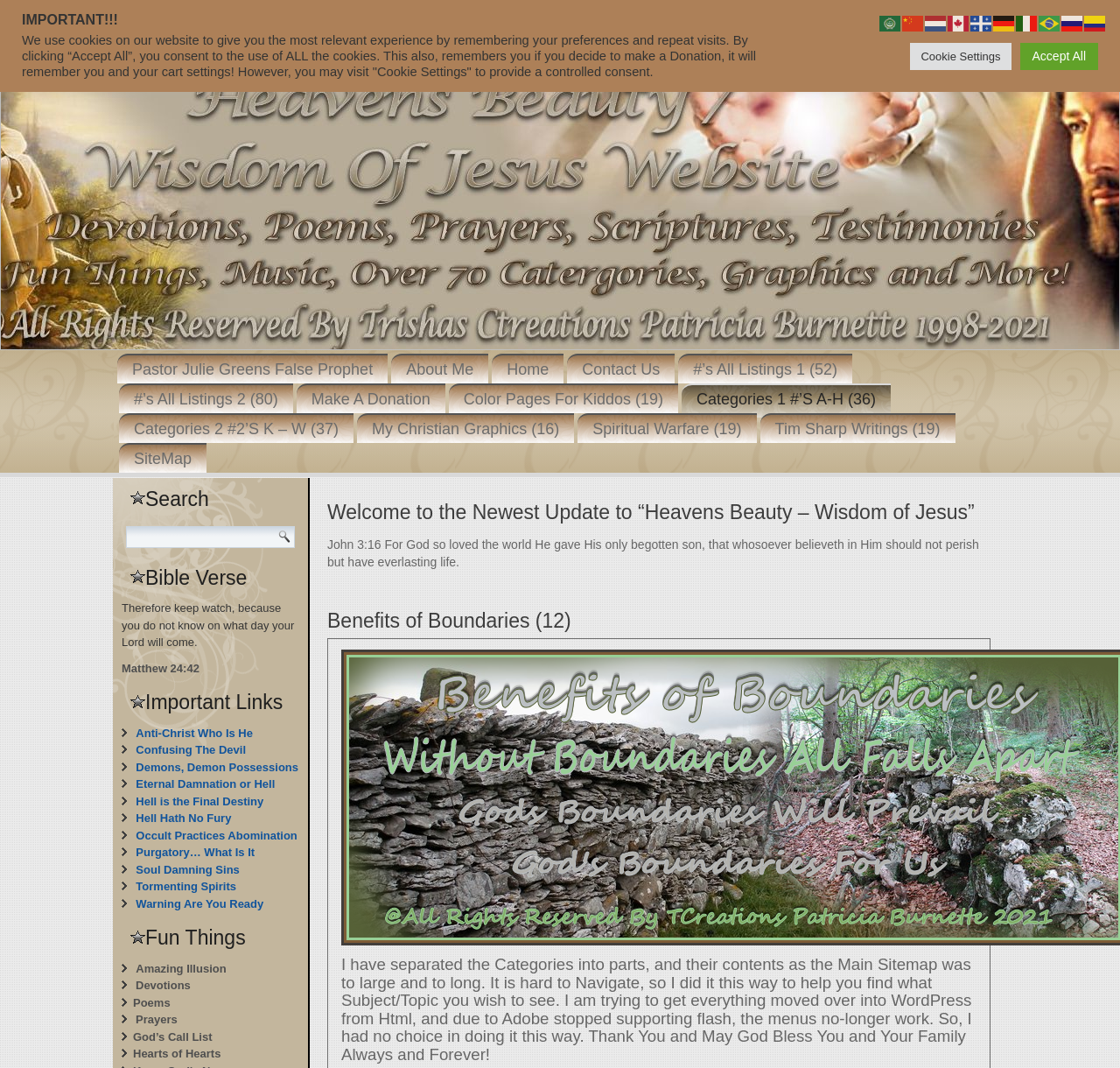Answer the question briefly using a single word or phrase: 
What type of content is available under 'Fun Things'?

Games and entertainment